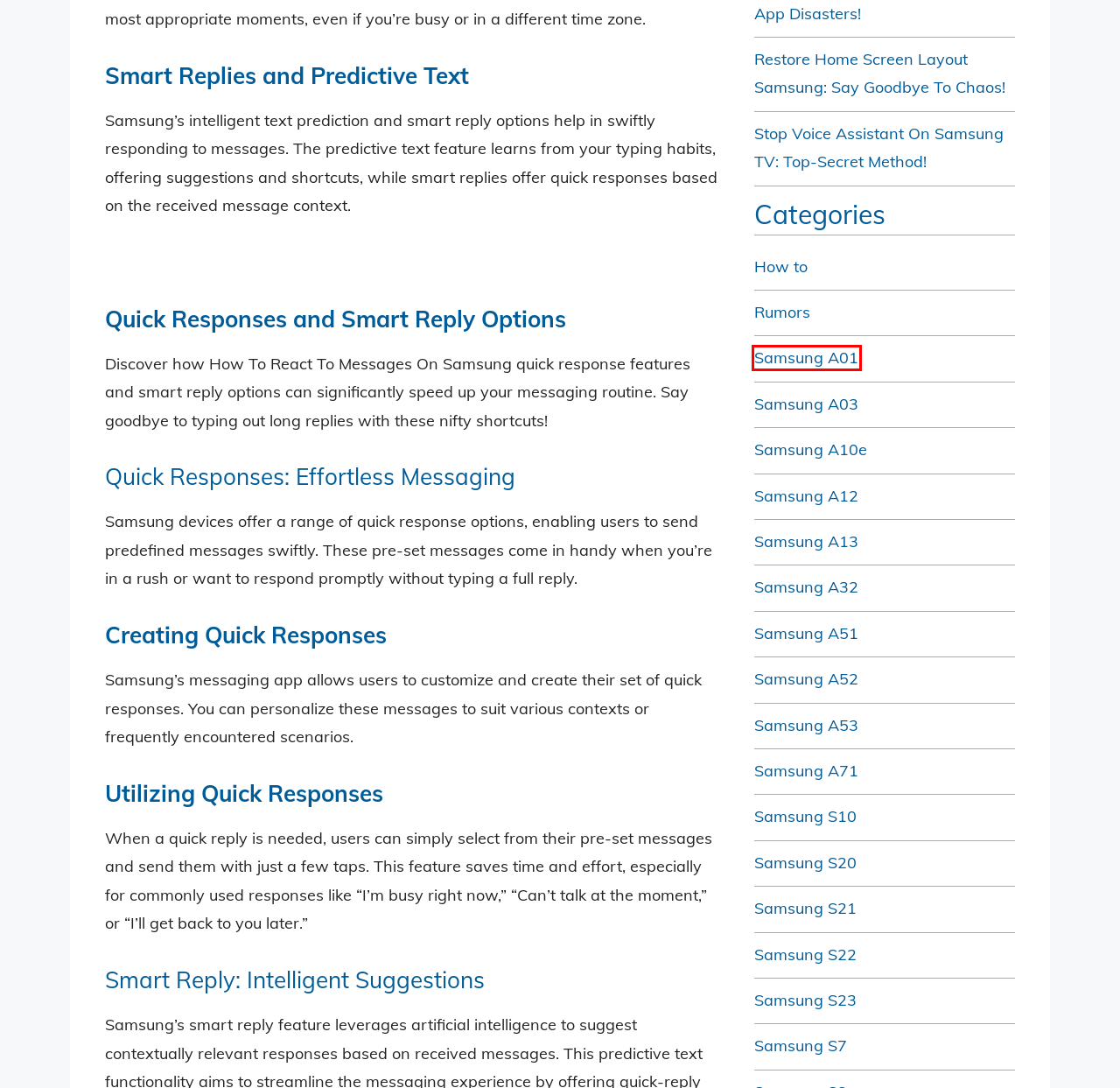Observe the provided screenshot of a webpage that has a red rectangle bounding box. Determine the webpage description that best matches the new webpage after clicking the element inside the red bounding box. Here are the candidates:
A. Samsung A01 - Galaxy S22 User Guide
B. Samsung A53 - Galaxy S22 User Guide
C. Samsung A51 - Galaxy S22 User Guide
D. Samsung A52 - Galaxy S22 User Guide
E. Samsung A03 - Galaxy S22 User Guide
F. Samsung S22 - Galaxy S22 User Guide
G. Stop Voice Assistant On Samsung TV: Top-Secret Method! - Galaxy S22 User Guide
H. Samsung S21 - Galaxy S22 User Guide

A